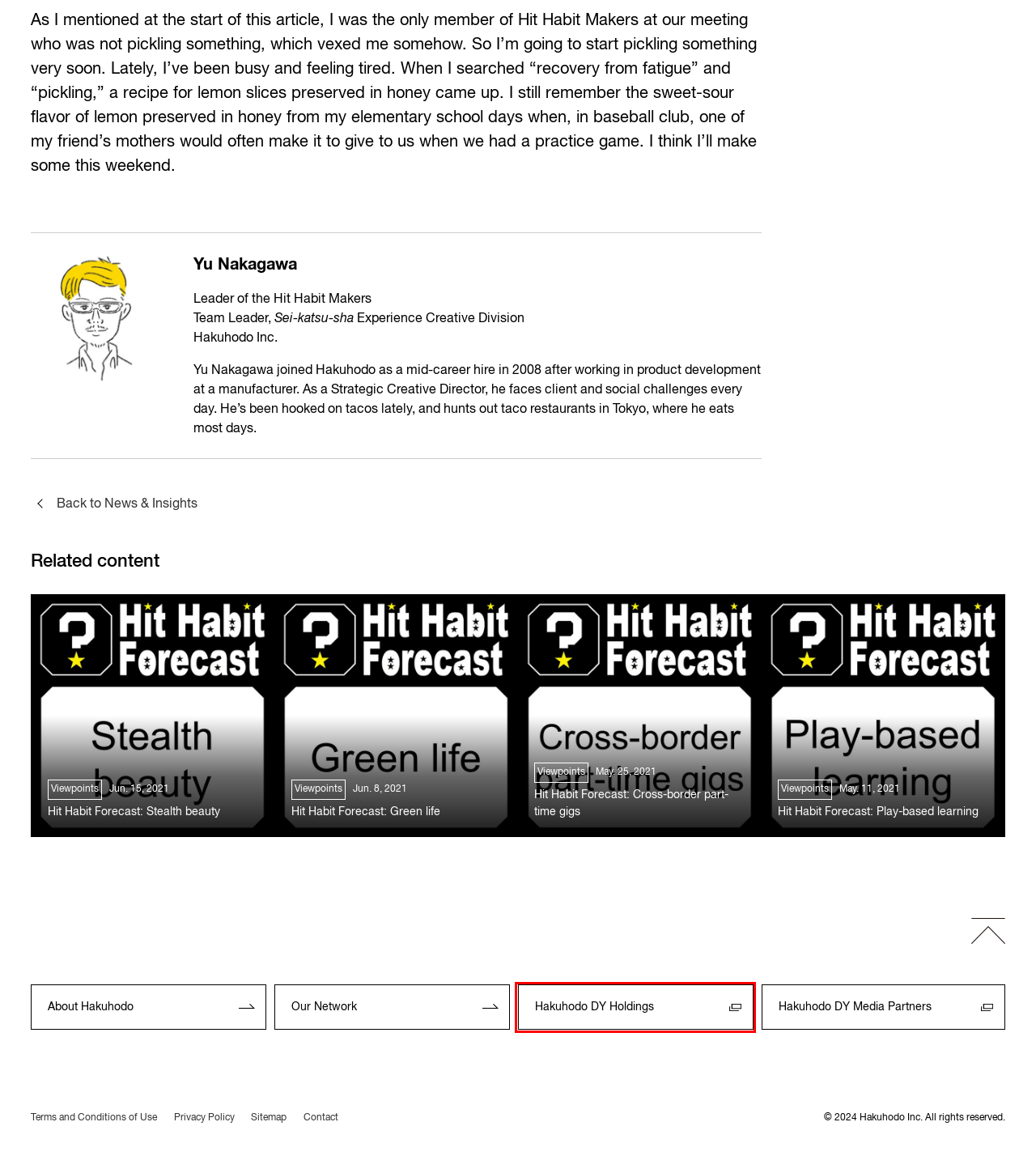You have a screenshot of a webpage with a red rectangle bounding box. Identify the best webpage description that corresponds to the new webpage after clicking the element within the red bounding box. Here are the candidates:
A. Hakuhodo DY Media Partners
B. Hit Habit Forecast: Cross-border part-time gigs | HAKUHODO
C. Network in Japan | HAKUHODO
D. Hakuhodo DY Holdings
E. Hit Habit Forecast: Play-based learning | HAKUHODO
F. Hit Habit Forecast: Stealth beauty | HAKUHODO
G. Hit Habit Forecast: Green life | HAKUHODO
H. HAKUHODO

D